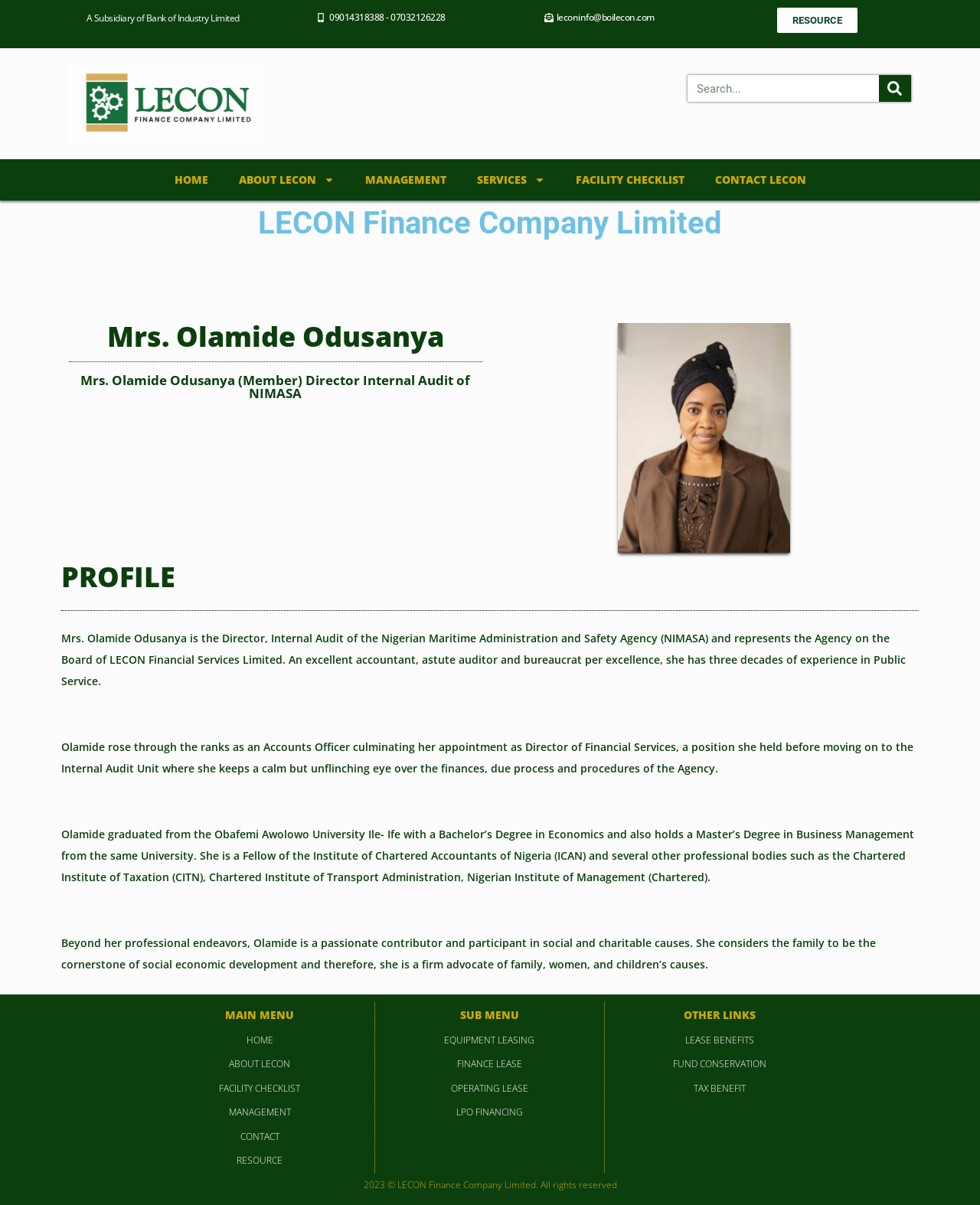Determine the bounding box coordinates of the clickable region to follow the instruction: "Contact LECON".

[0.714, 0.145, 0.838, 0.154]